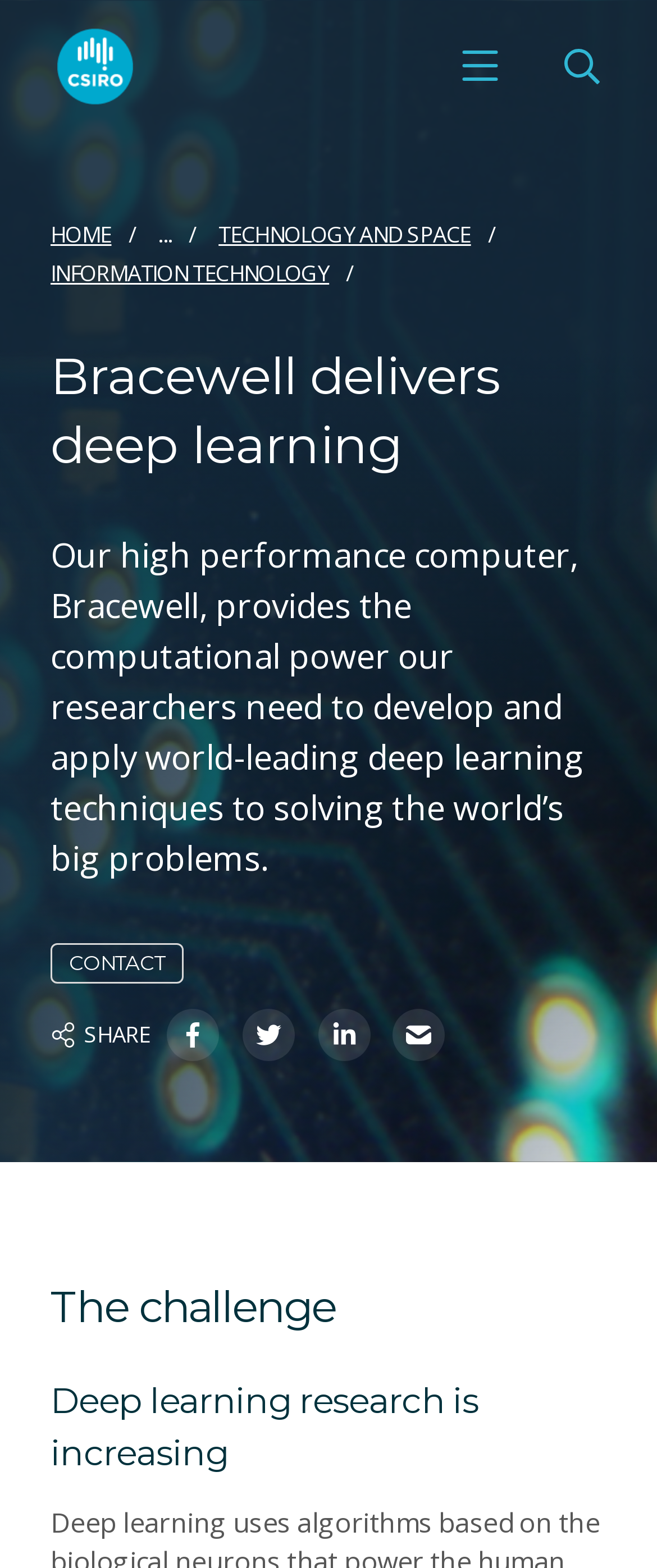Identify the main title of the webpage and generate its text content.

Bracewell delivers deep learning